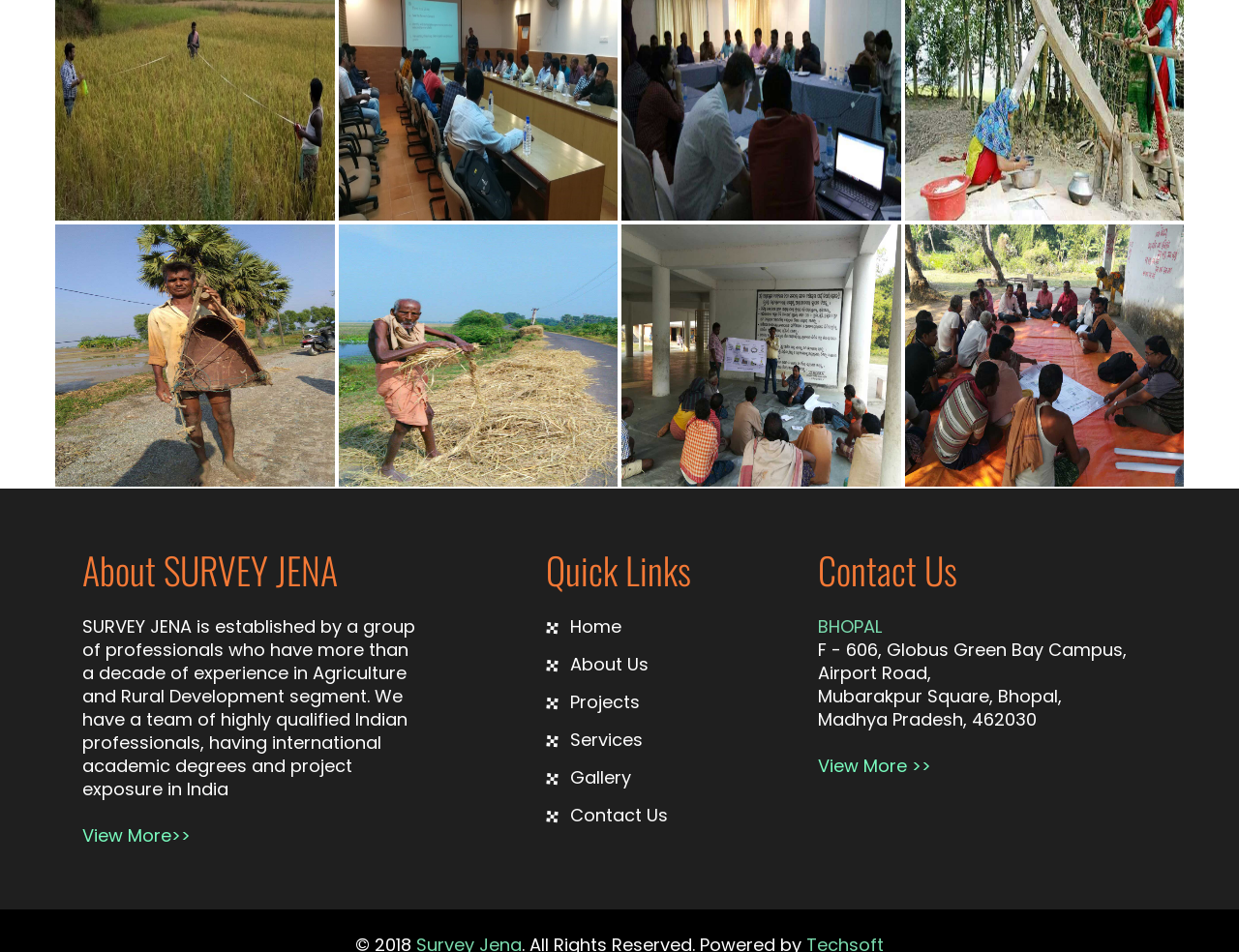What is the purpose of the 'View More>>' link? Observe the screenshot and provide a one-word or short phrase answer.

To view more information